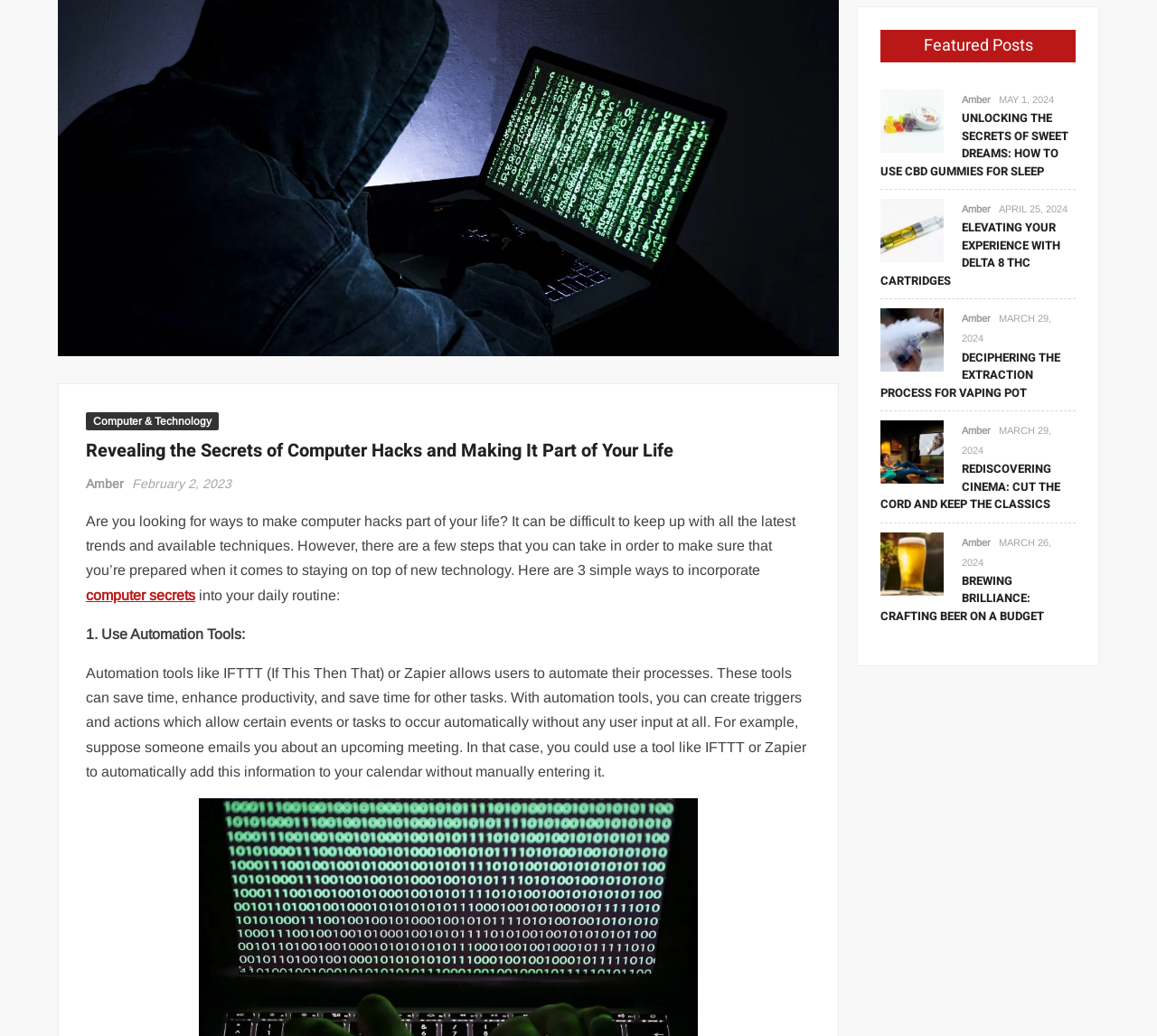Using floating point numbers between 0 and 1, provide the bounding box coordinates in the format (top-left x, top-left y, bottom-right x, bottom-right y). Locate the UI element described here: March 29, 2024

[0.831, 0.302, 0.909, 0.332]